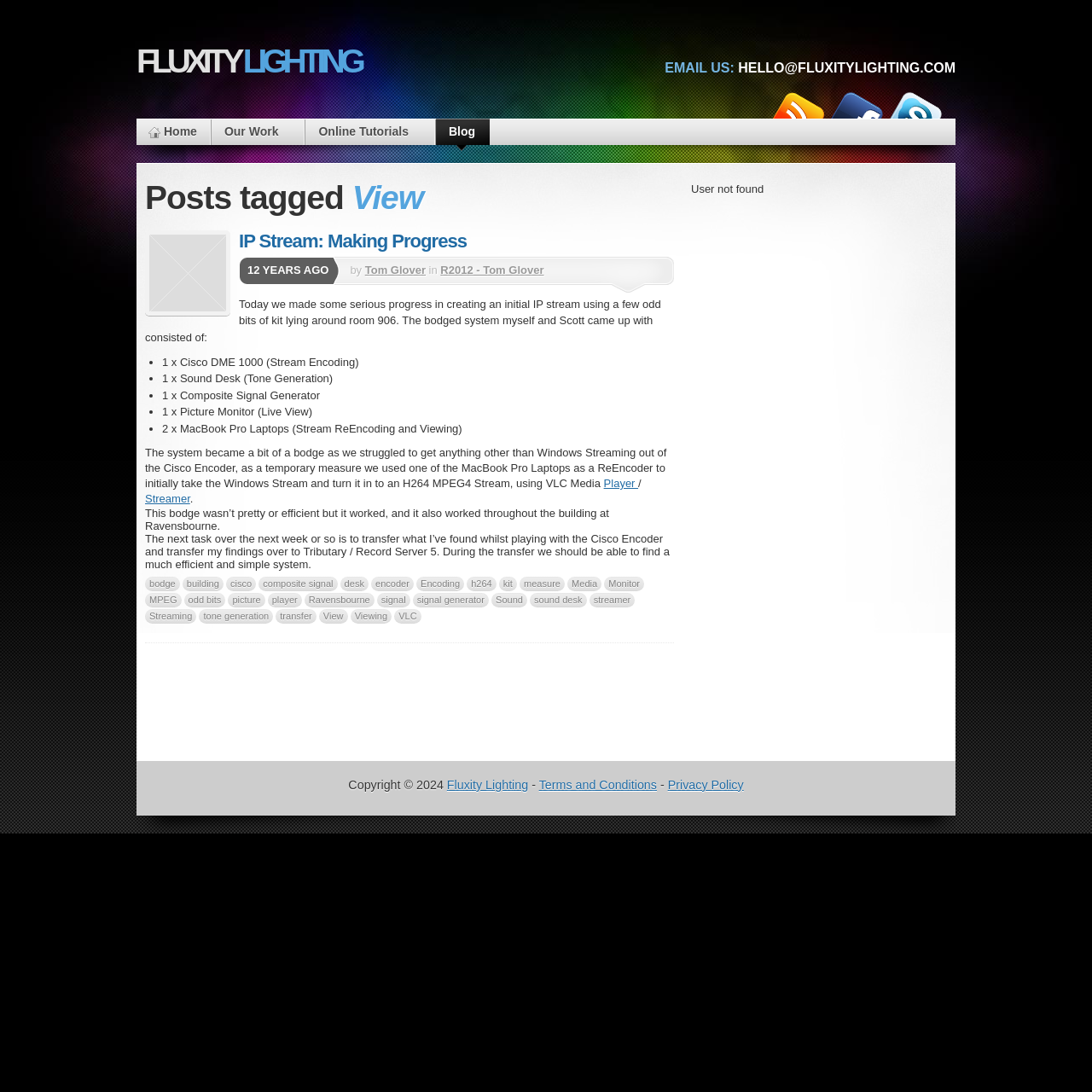Find the bounding box coordinates of the element you need to click on to perform this action: 'Chat to us'. The coordinates should be represented by four float values between 0 and 1, in the format [left, top, right, bottom].

[0.813, 0.084, 0.863, 0.134]